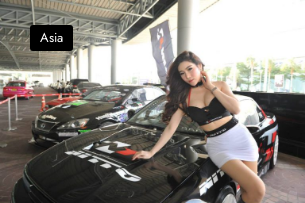Answer with a single word or phrase: 
What is the theme of the event?

Automotive